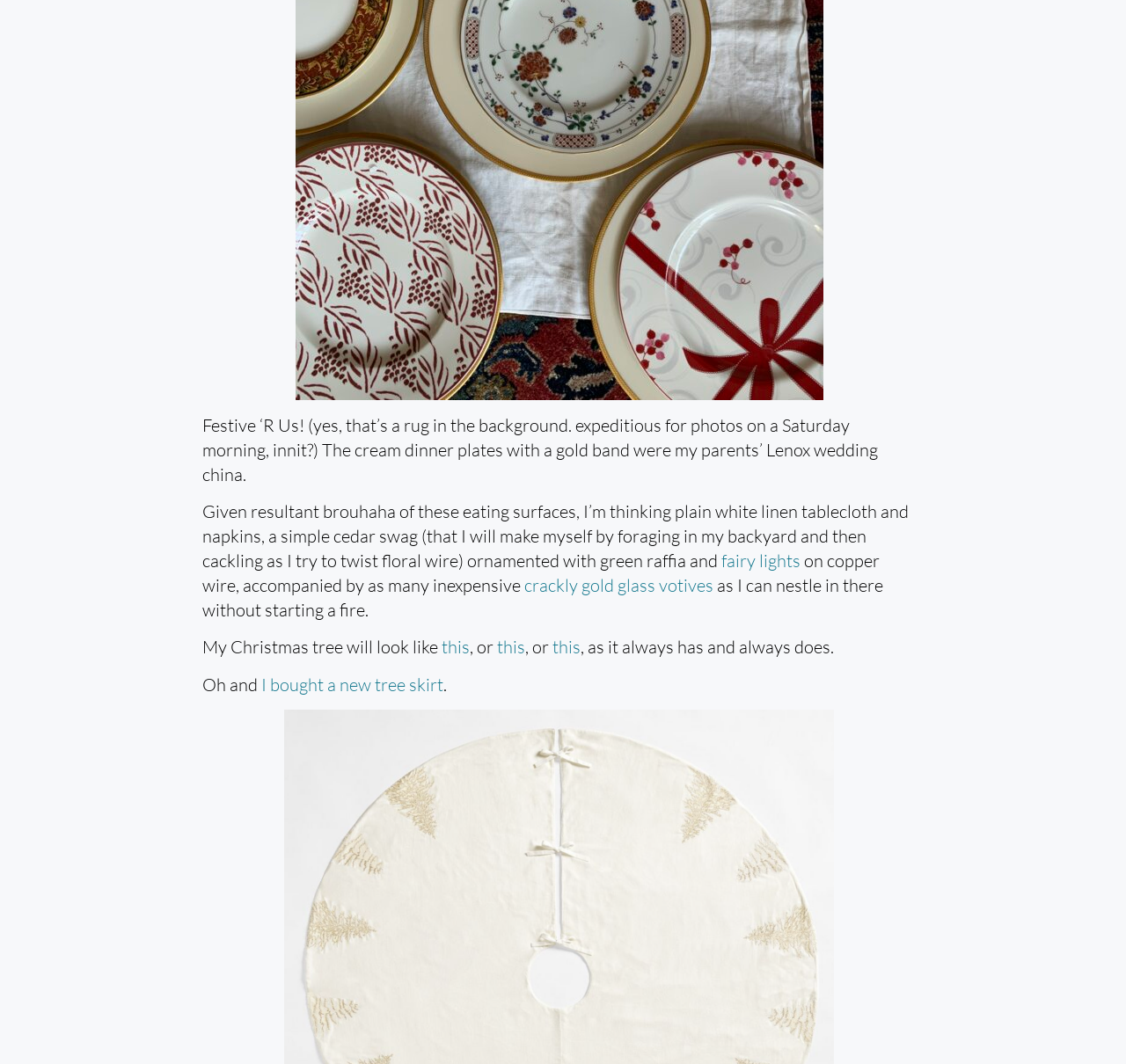Respond to the following query with just one word or a short phrase: 
What is the author's Christmas tree inspired by?

Two examples